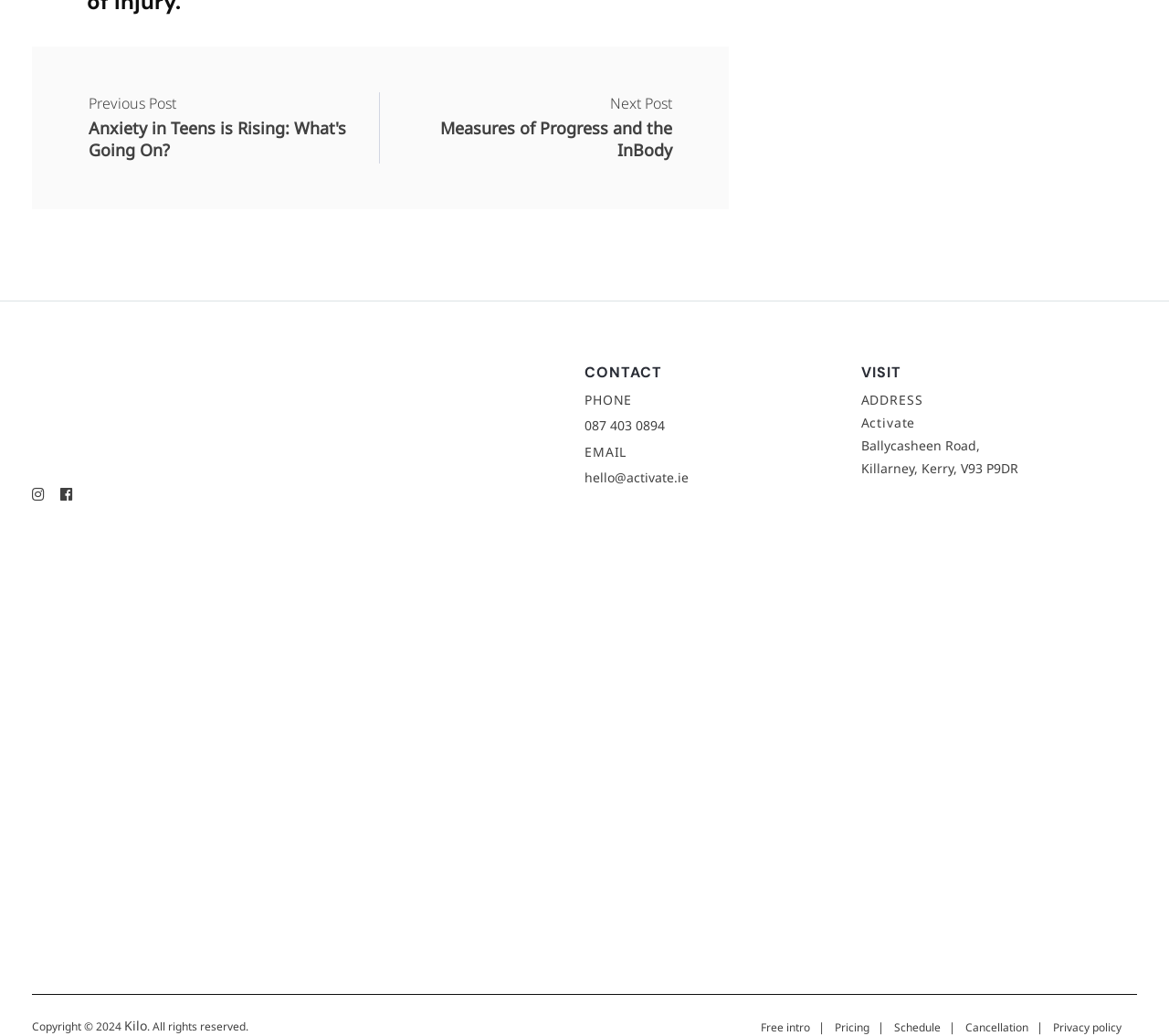Locate the bounding box coordinates of the area that needs to be clicked to fulfill the following instruction: "Send an email". The coordinates should be in the format of four float numbers between 0 and 1, namely [left, top, right, bottom].

[0.5, 0.452, 0.589, 0.469]